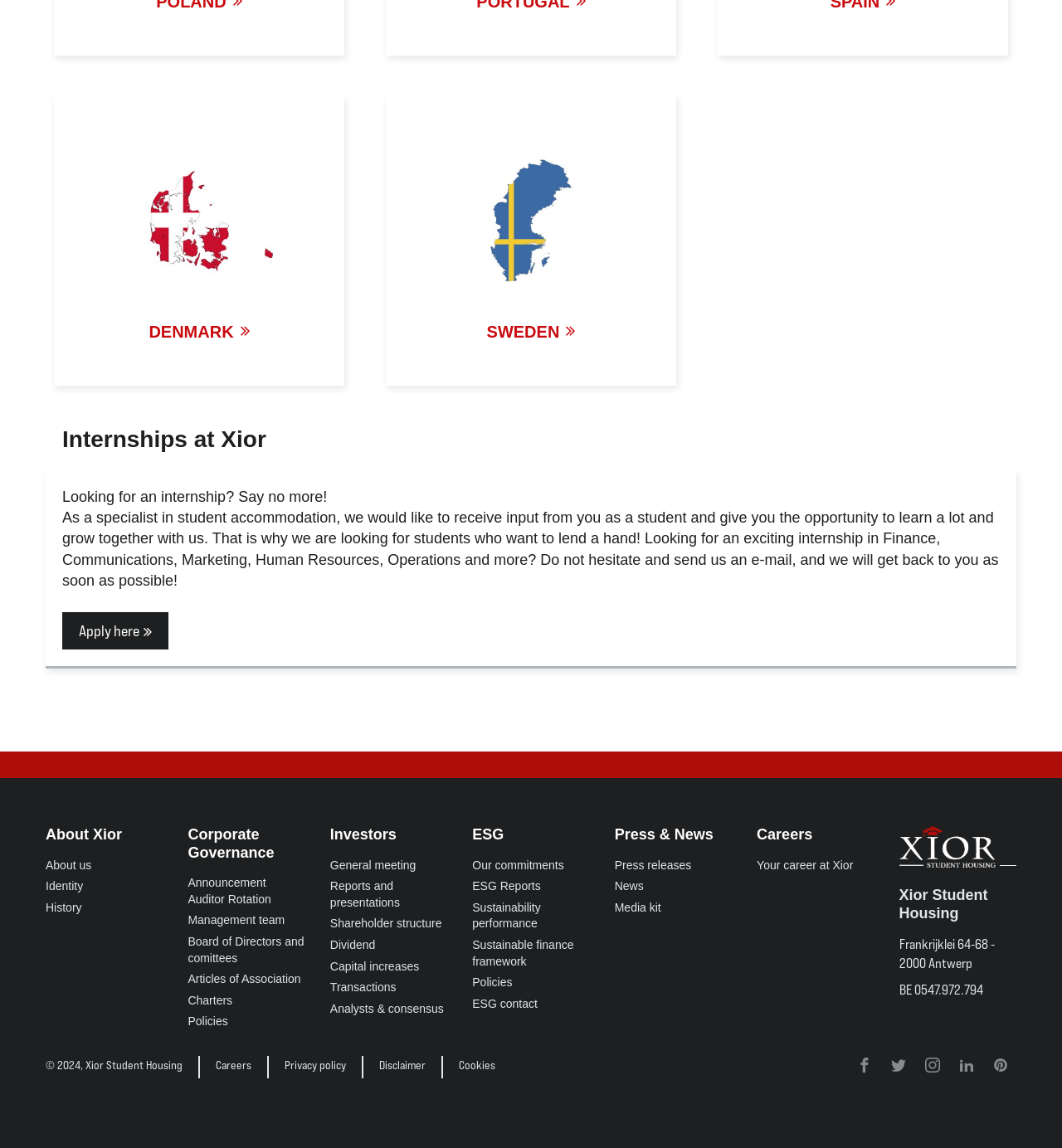Find the bounding box coordinates for the element described here: "Board of Directors and comittees".

[0.177, 0.814, 0.287, 0.842]